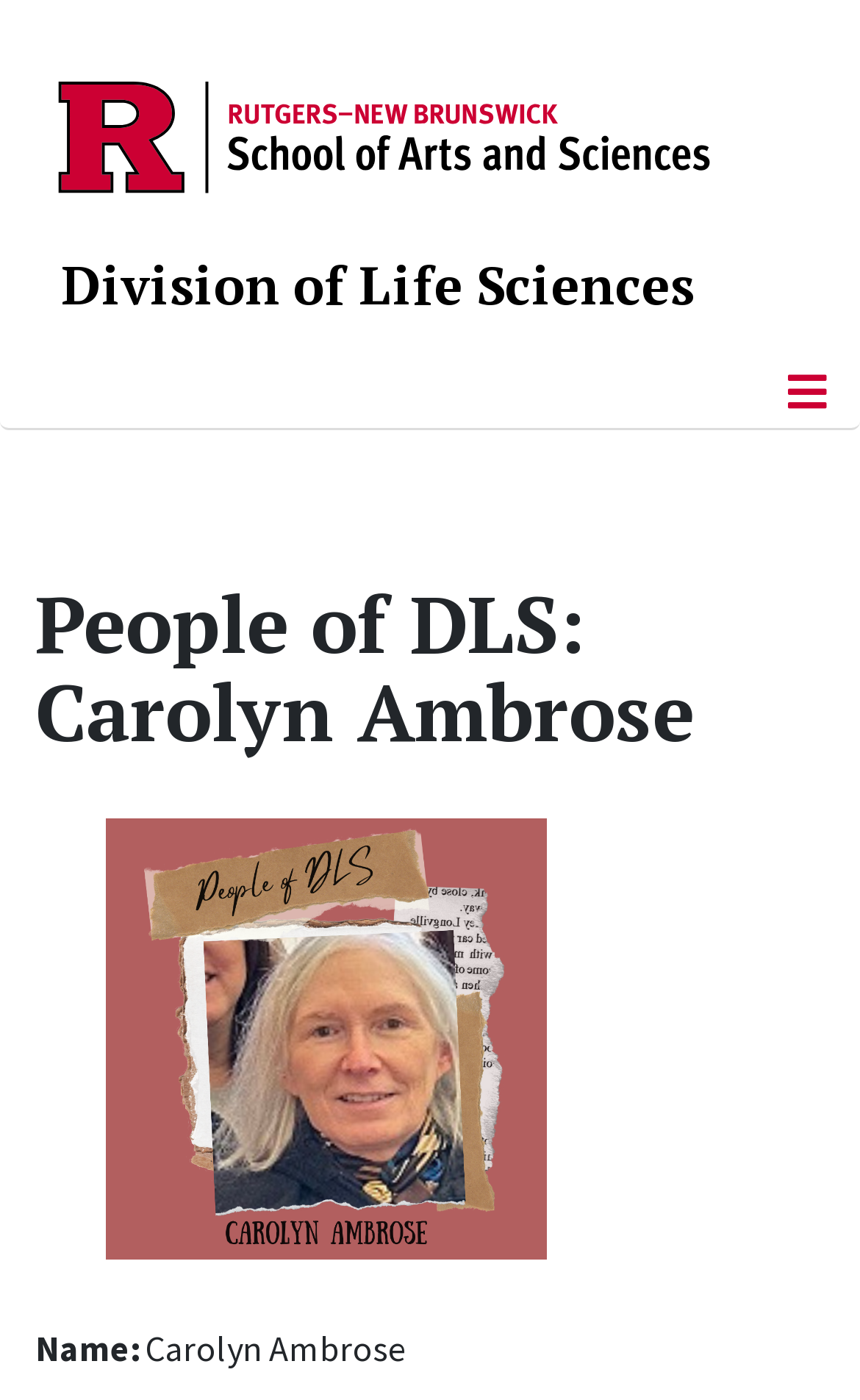What is the logo at the top left corner?
Please ensure your answer to the question is detailed and covers all necessary aspects.

At the top left corner of the webpage, I can see an image with a link that says 'RU Logo 2024', which indicates that the logo is for RU and it's from 2024.